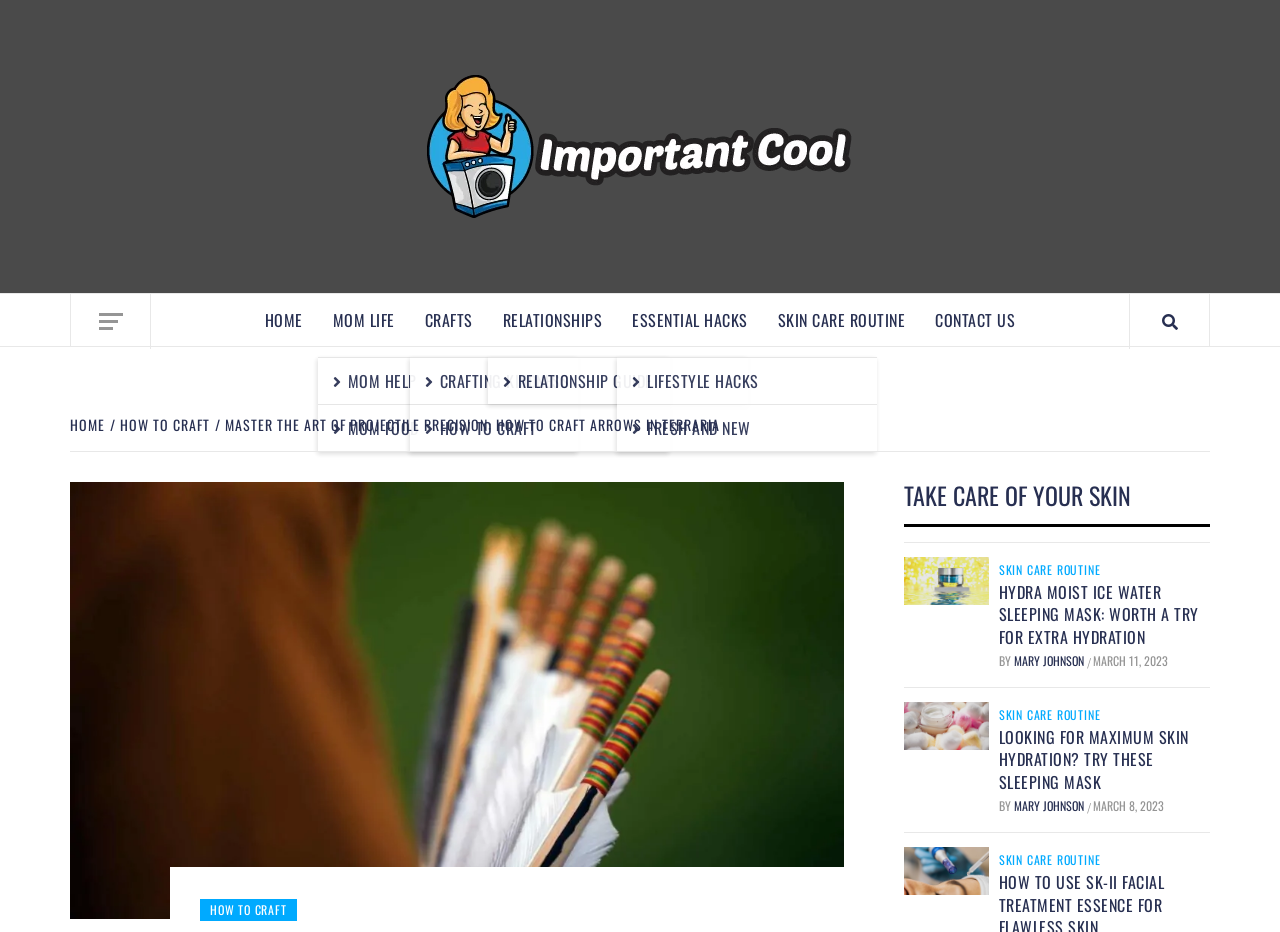Respond with a single word or phrase:
How many main categories are there in the navigation menu?

5